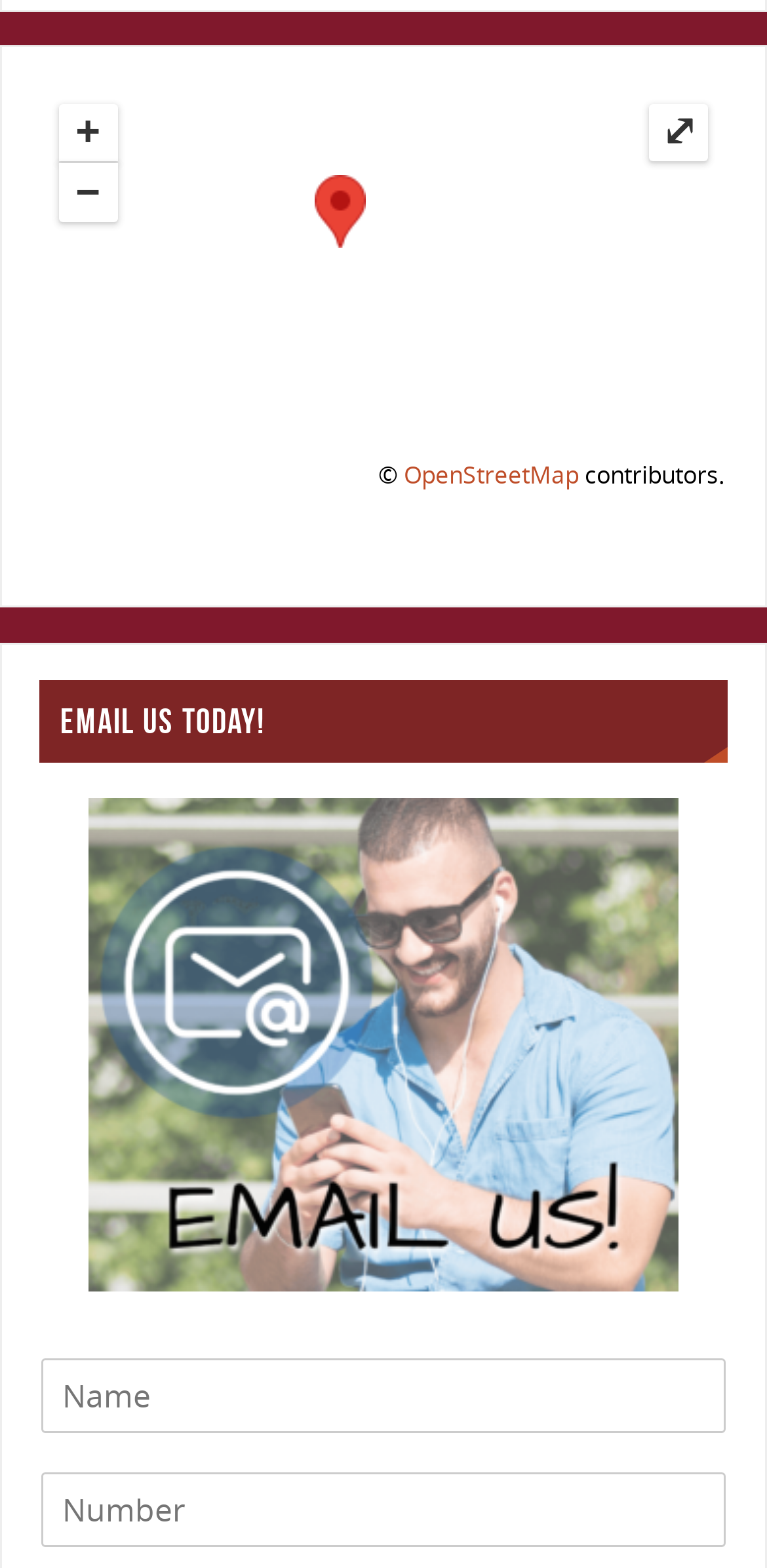Provide a brief response to the question using a single word or phrase: 
What is the call-to-action?

EMAIL US TODAY!